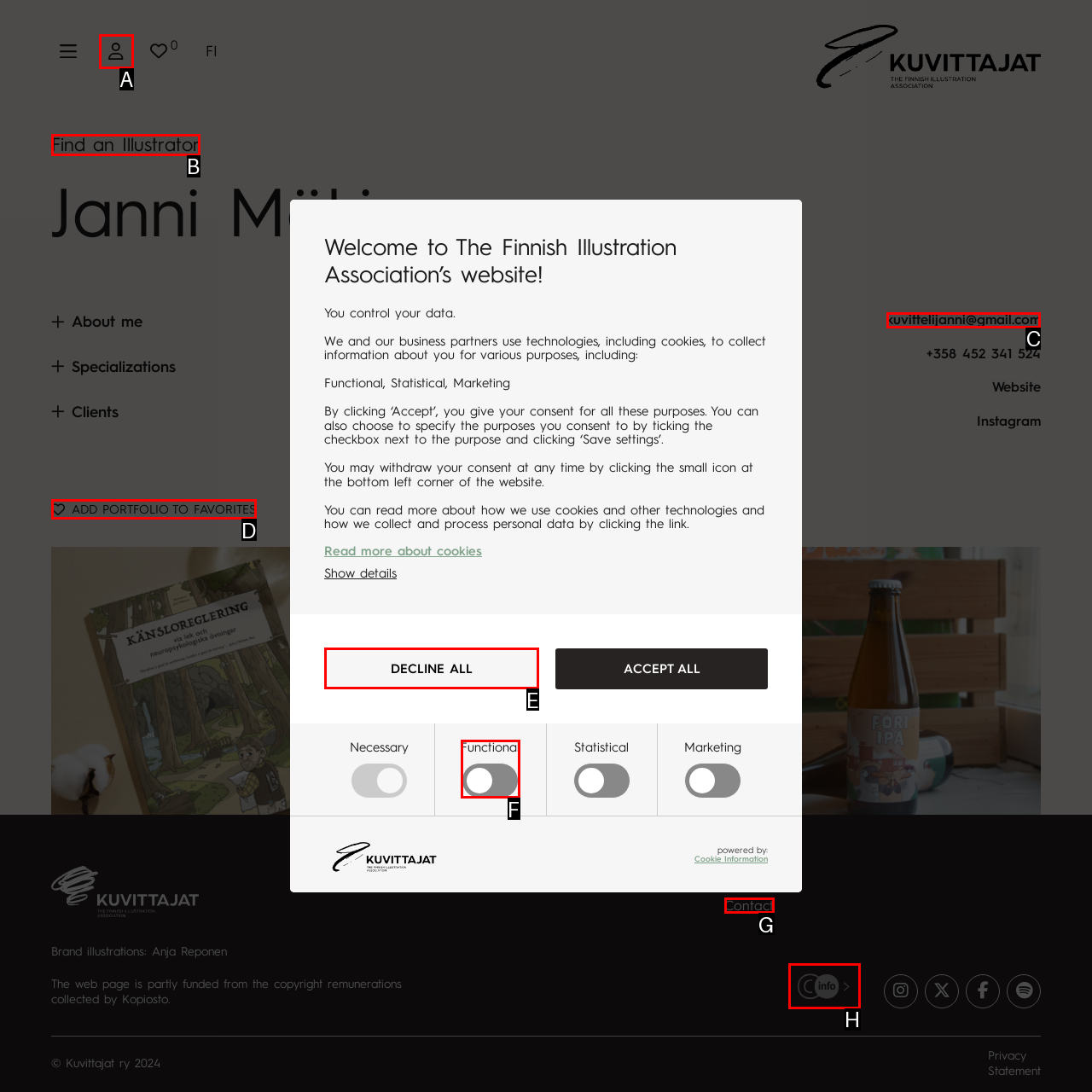Which option should I select to accomplish the task: Click on the 'Latest' link? Respond with the corresponding letter from the given choices.

None